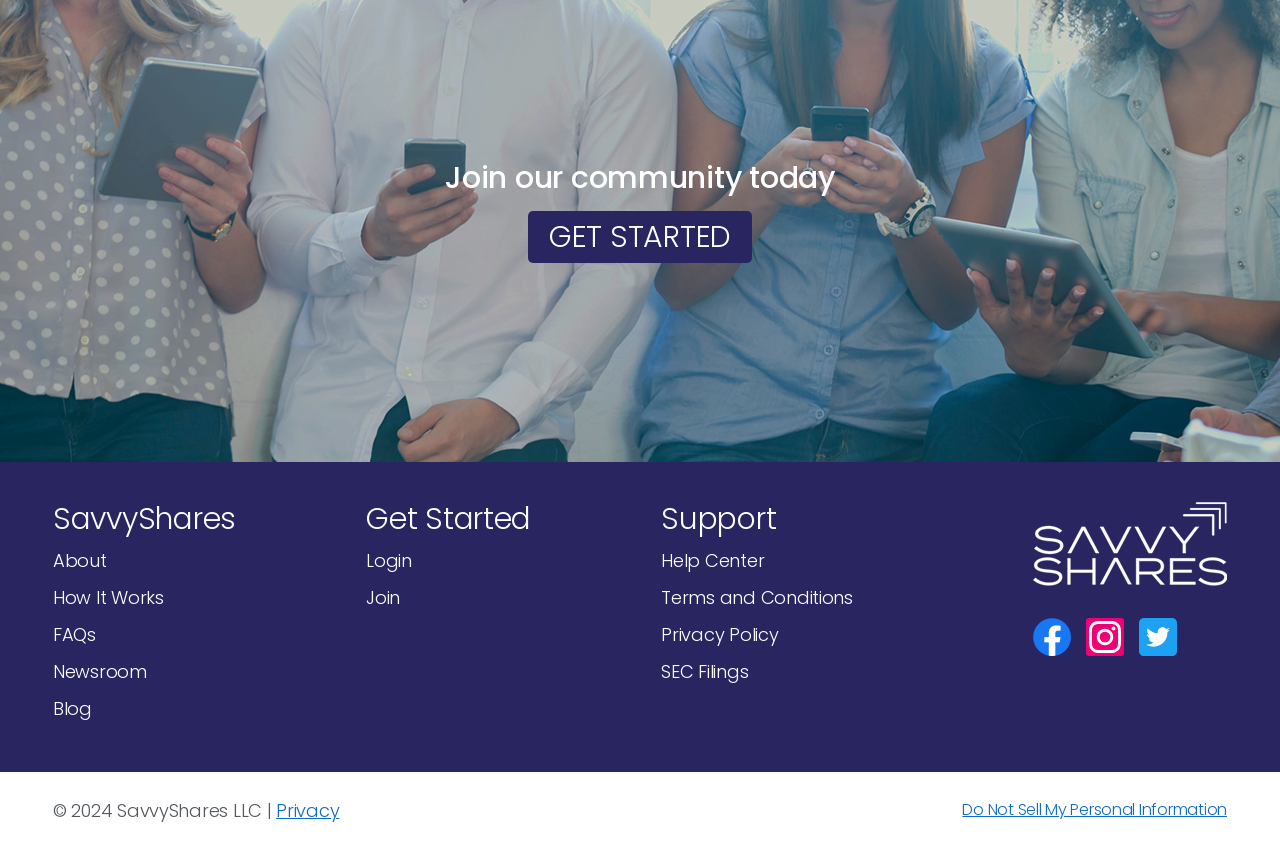What is the purpose of the 'GET STARTED' link?
Please provide a comprehensive answer based on the information in the image.

The purpose of the 'GET STARTED' link can be inferred from its location and text, which suggests that it is a call-to-action to join the community, and is also supported by the presence of a 'Join' link in the 'Get Started' section.